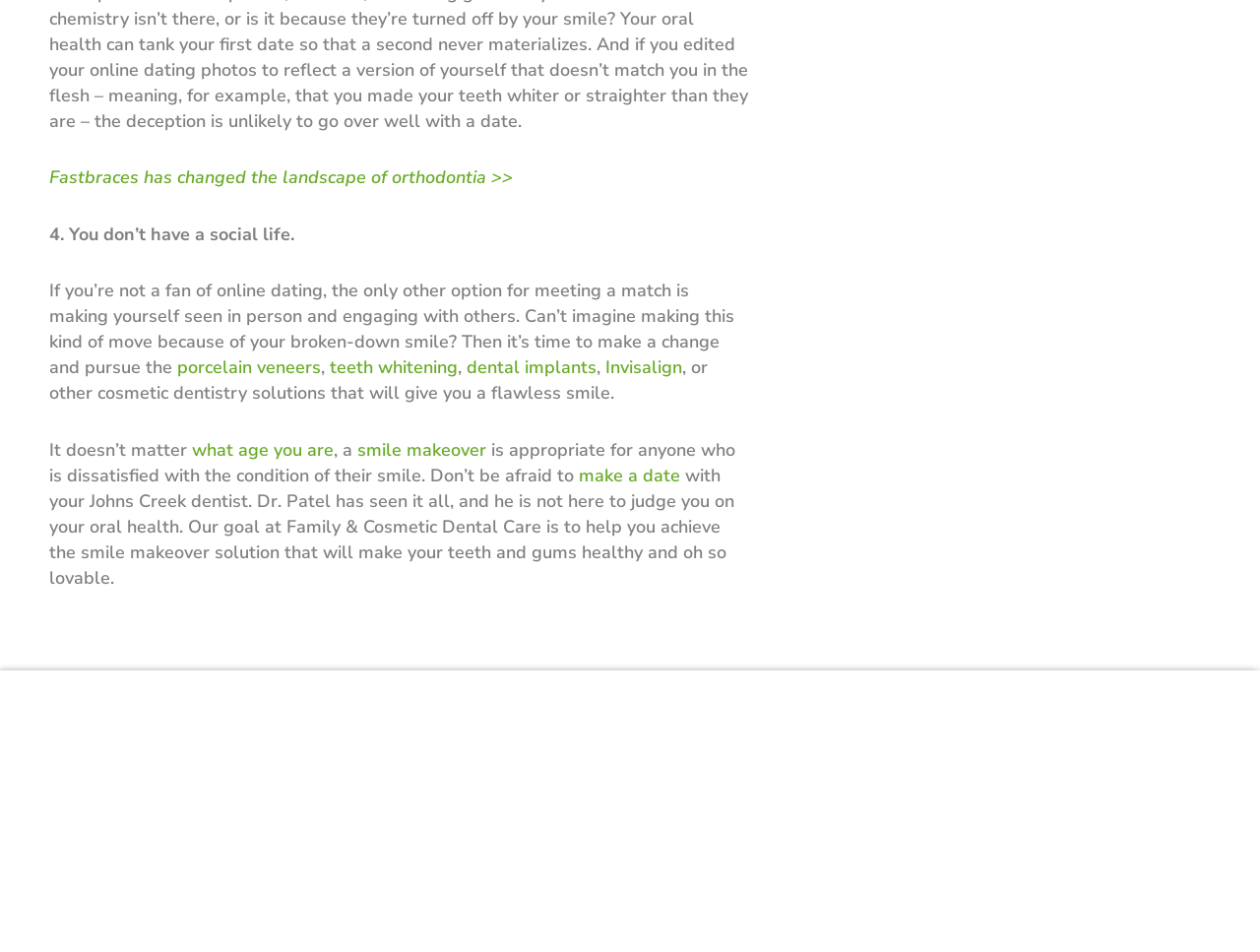Please specify the bounding box coordinates of the clickable region necessary for completing the following instruction: "Get information about porcelain veneers". The coordinates must consist of four float numbers between 0 and 1, i.e., [left, top, right, bottom].

[0.141, 0.373, 0.255, 0.398]